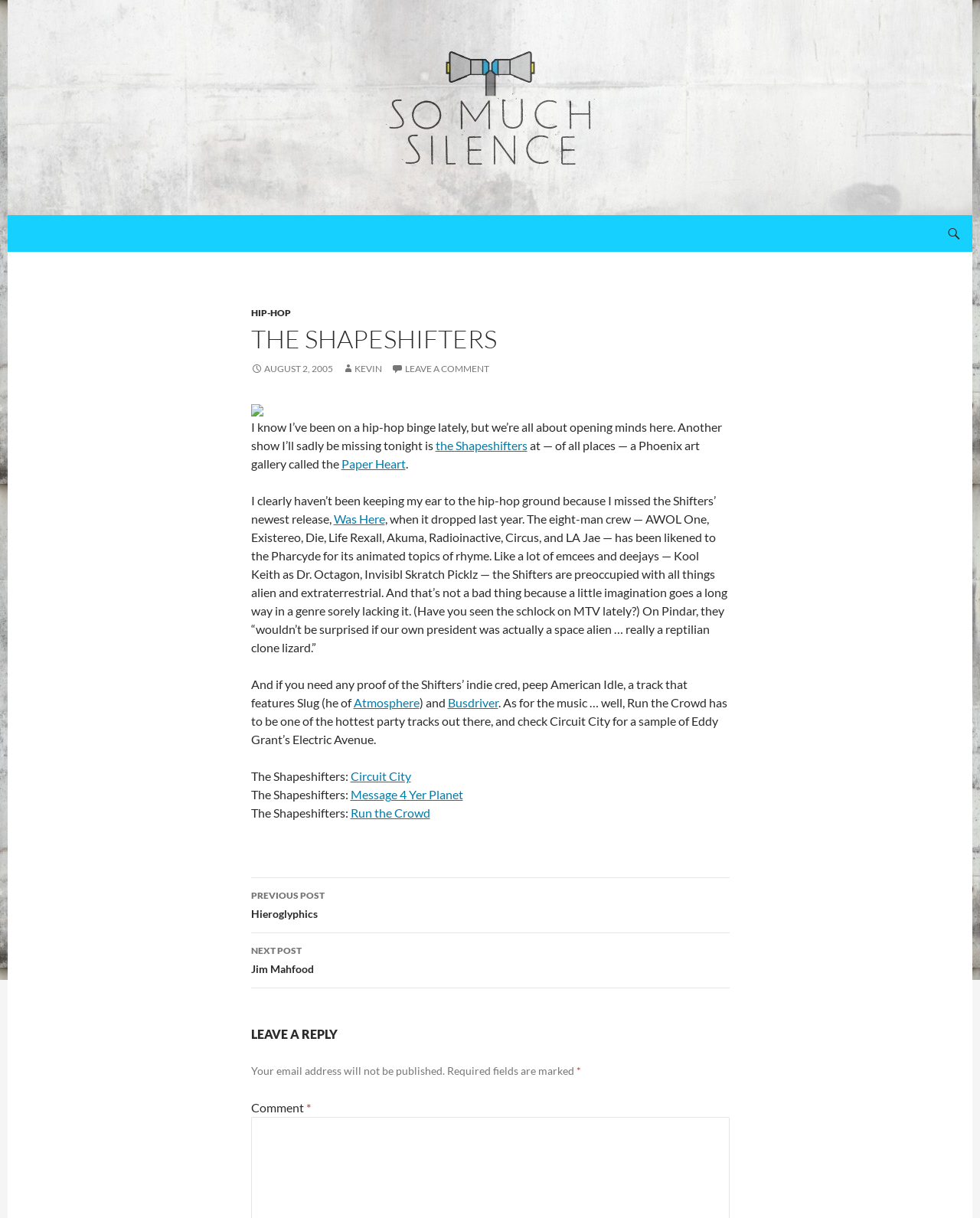Utilize the information from the image to answer the question in detail:
What is the name of the show the author will be missing?

The author mentions that they will be missing a show by The Shapeshifters at a Phoenix art gallery called the Paper Heart.